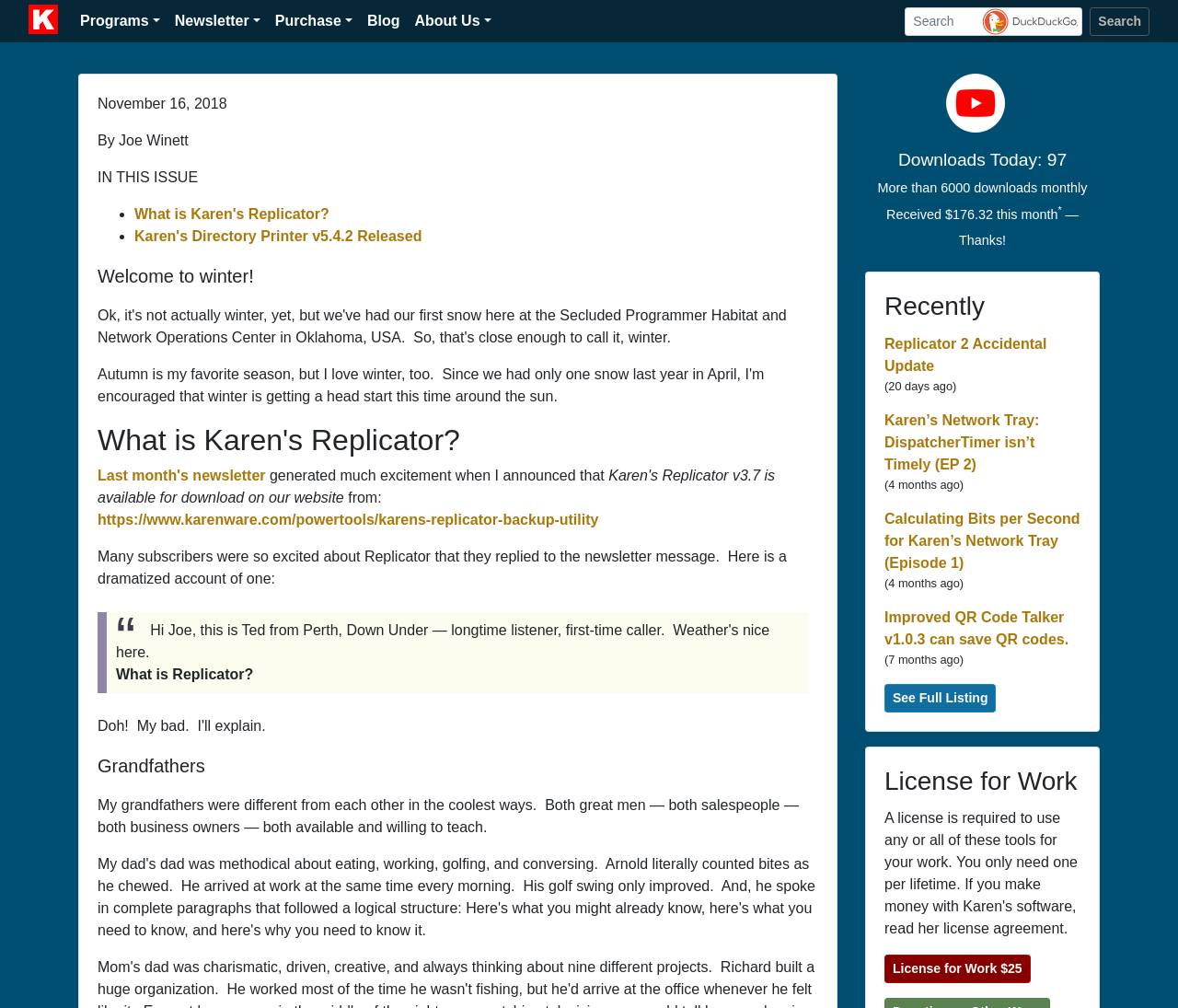Answer the question briefly using a single word or phrase: 
What is the number of downloads today?

97